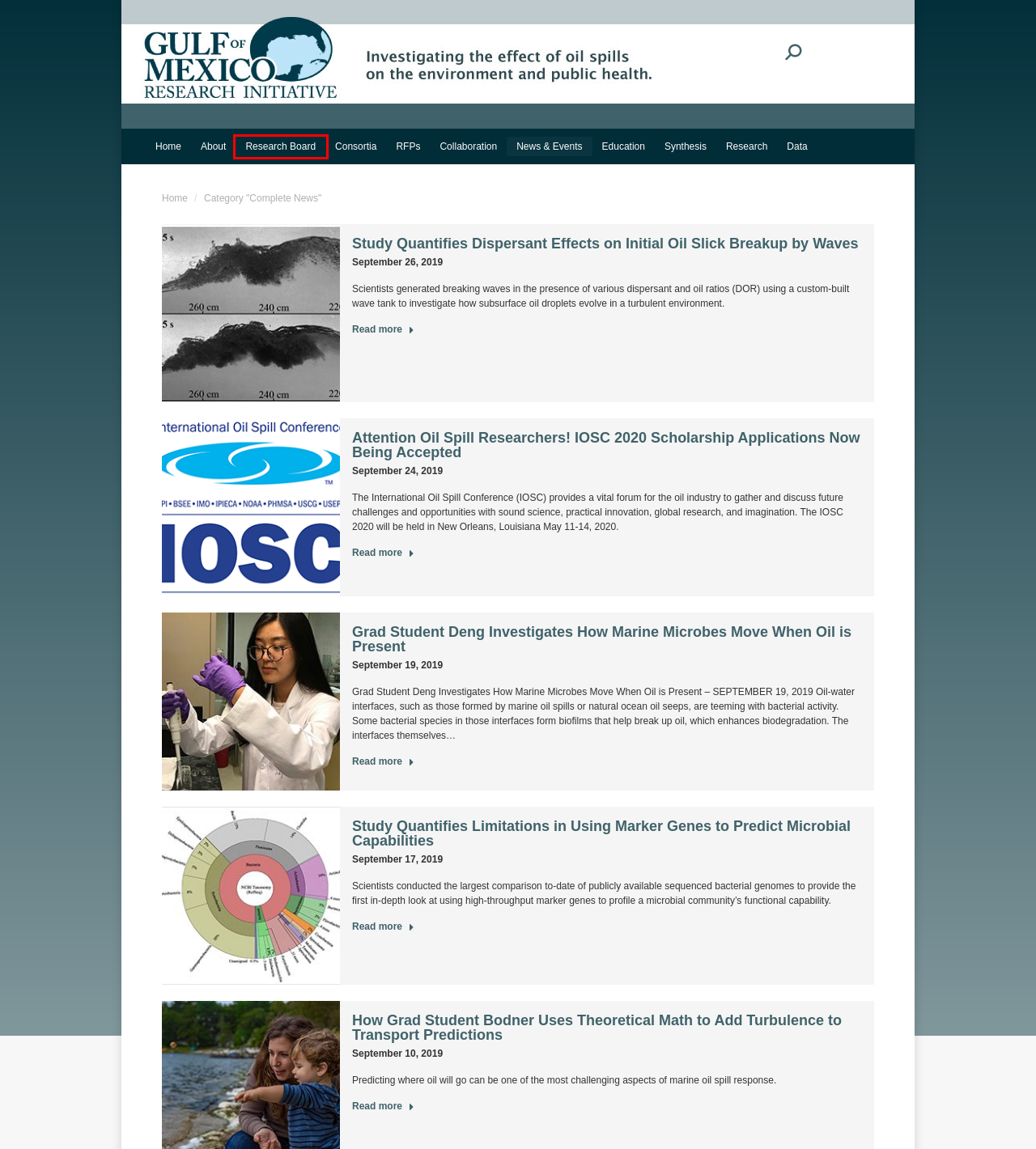Evaluate the webpage screenshot and identify the element within the red bounding box. Select the webpage description that best fits the new webpage after clicking the highlighted element. Here are the candidates:
A. September 24, 2019 – Gulf of Mexico Research Initiative
B. September 26, 2019 – Gulf of Mexico Research Initiative
C. Consortia – Gulf of Mexico Research Initiative
D. GoMRI Education Resources -
E. September 17, 2019 – Gulf of Mexico Research Initiative
F. GOMRI Synthesis and Legacy – Gulf of Mexico Research Initiative
G. Research Board – Gulf of Mexico Research Initiative
H. September 19, 2019 – Gulf of Mexico Research Initiative

G